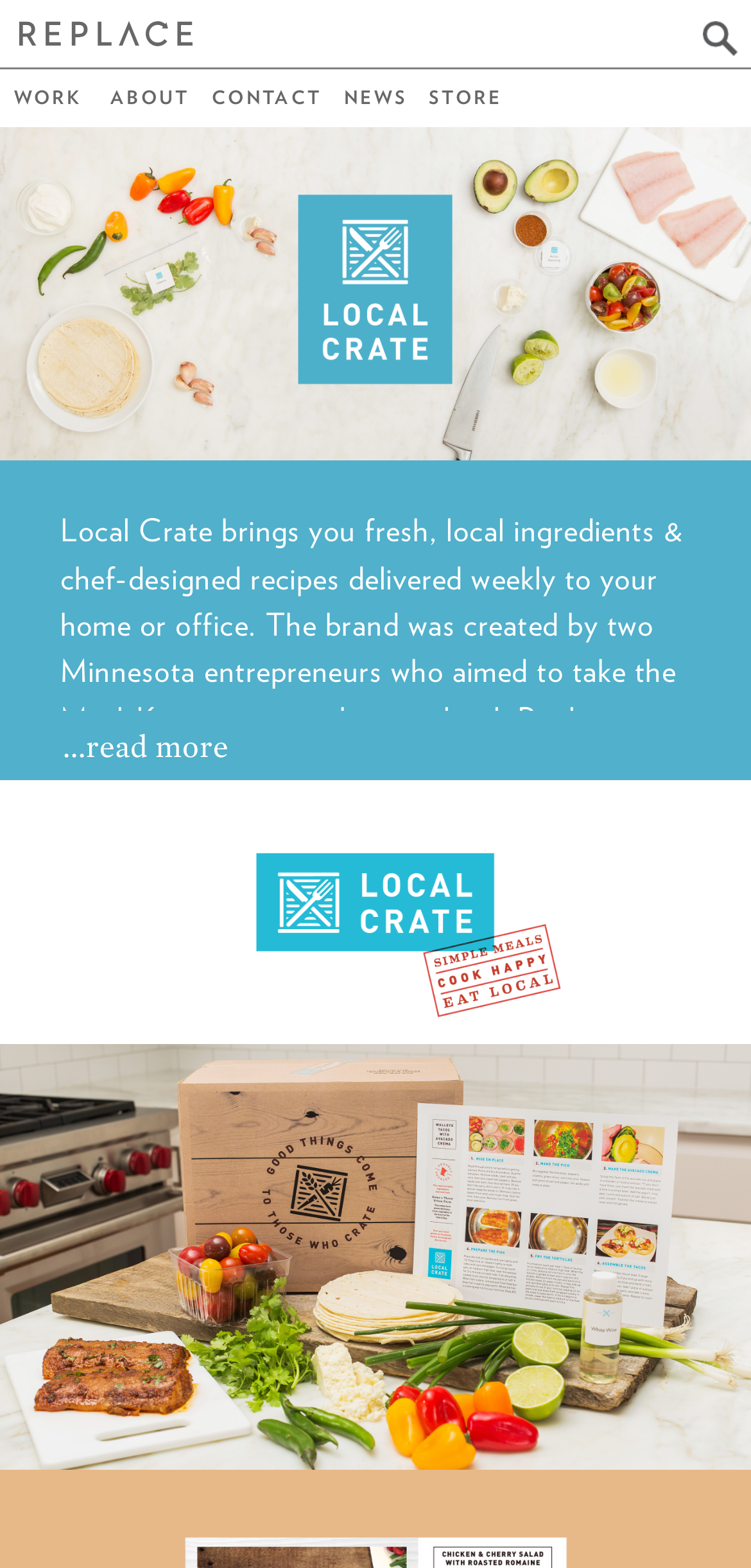What is the purpose of the '...read more' button?
Kindly give a detailed and elaborate answer to the question.

The '...read more' button is likely to expand the text about Local Crate's story, allowing users to read more about the brand's history and mission.